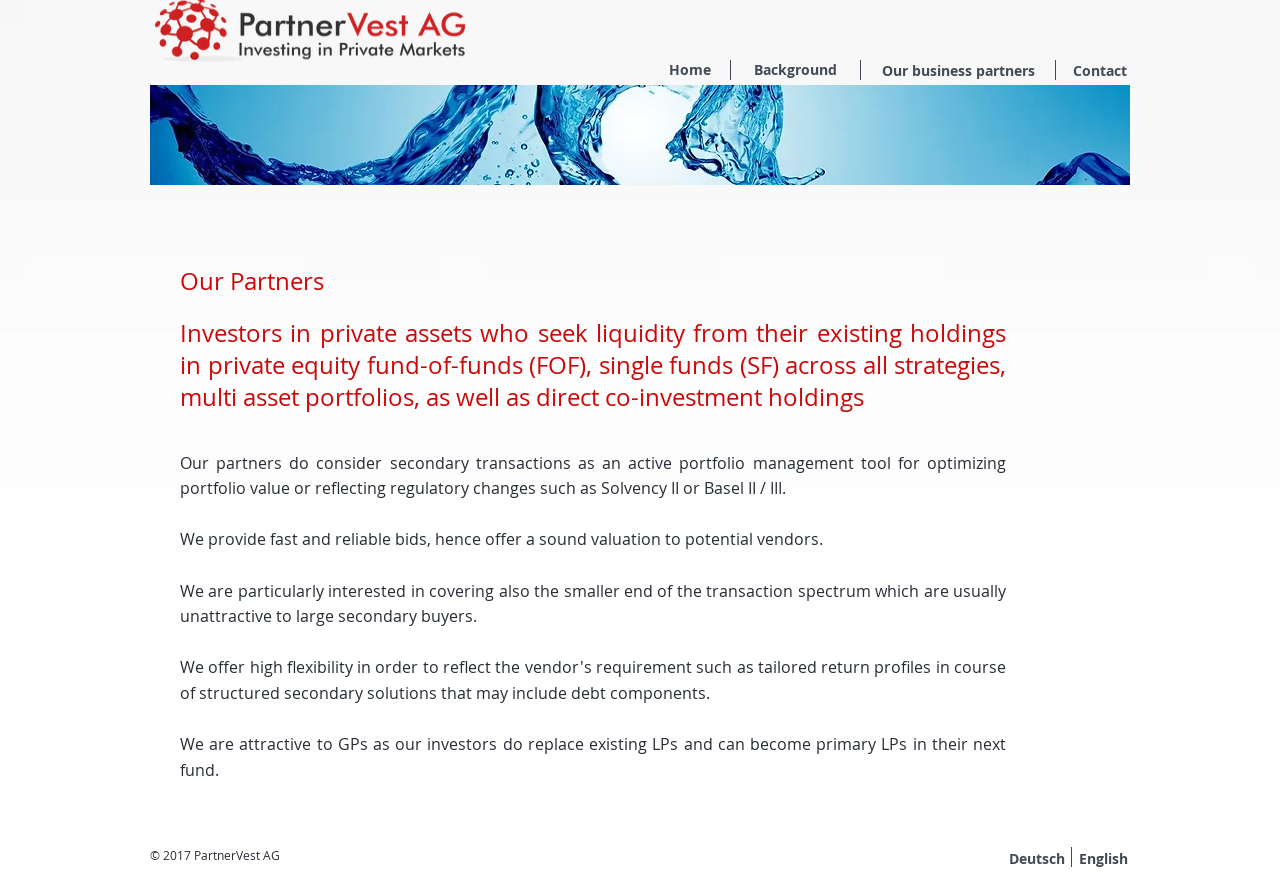Answer the following query concisely with a single word or phrase:
What is the purpose of secondary transactions?

Optimizing portfolio value